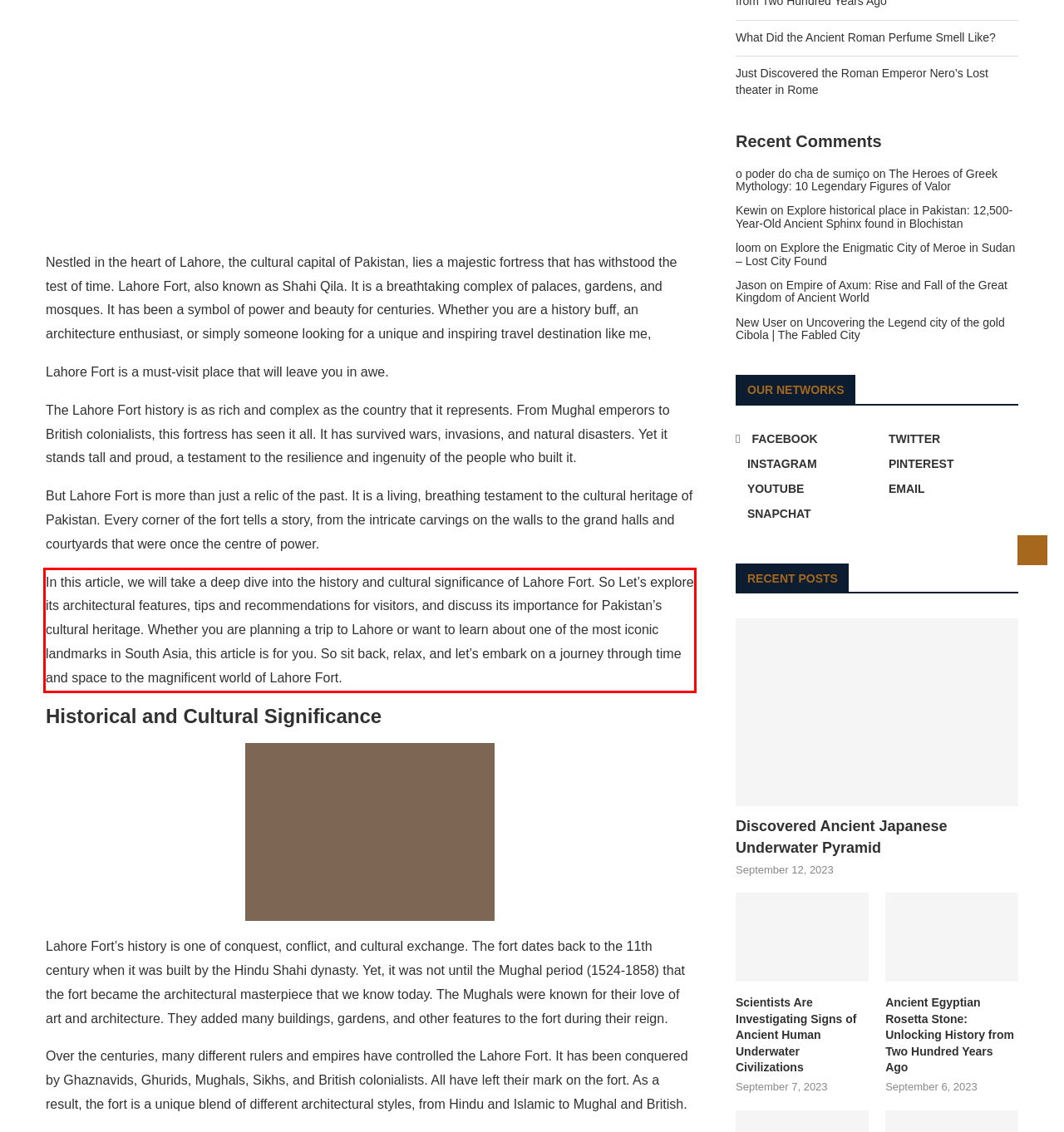Given a screenshot of a webpage, locate the red bounding box and extract the text it encloses.

In this article, we will take a deep dive into the history and cultural significance of Lahore Fort. So Let’s explore its architectural features, tips and recommendations for visitors, and discuss its importance for Pakistan’s cultural heritage. Whether you are planning a trip to Lahore or want to learn about one of the most iconic landmarks in South Asia, this article is for you. So sit back, relax, and let’s embark on a journey through time and space to the magnificent world of Lahore Fort.